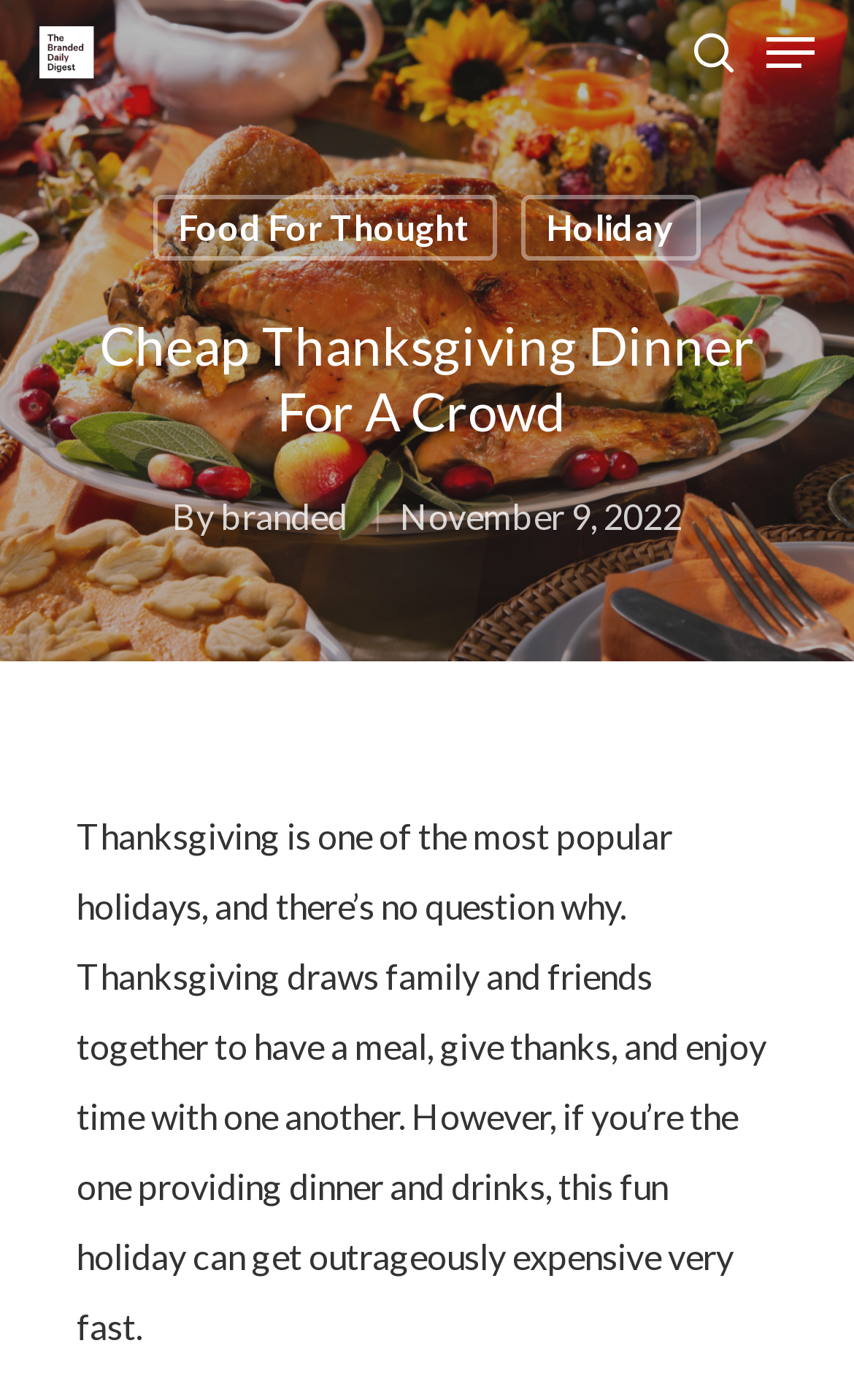Identify the bounding box for the described UI element. Provide the coordinates in (top-left x, top-left y, bottom-right x, bottom-right y) format with values ranging from 0 to 1: About Us

[0.63, 0.816, 0.784, 0.842]